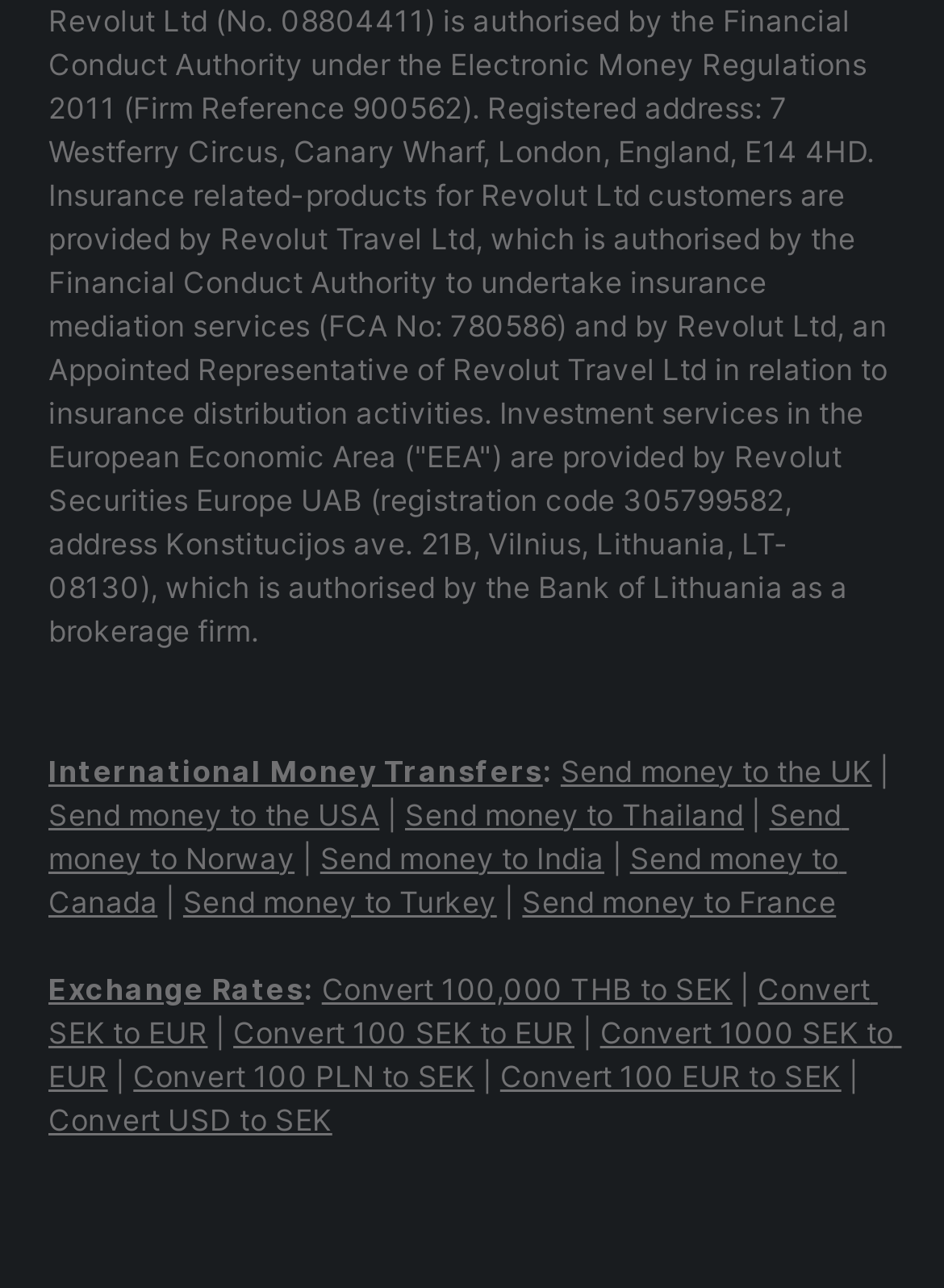Determine the bounding box coordinates for the clickable element to execute this instruction: "Click on International Money Transfers". Provide the coordinates as four float numbers between 0 and 1, i.e., [left, top, right, bottom].

[0.051, 0.584, 0.575, 0.612]